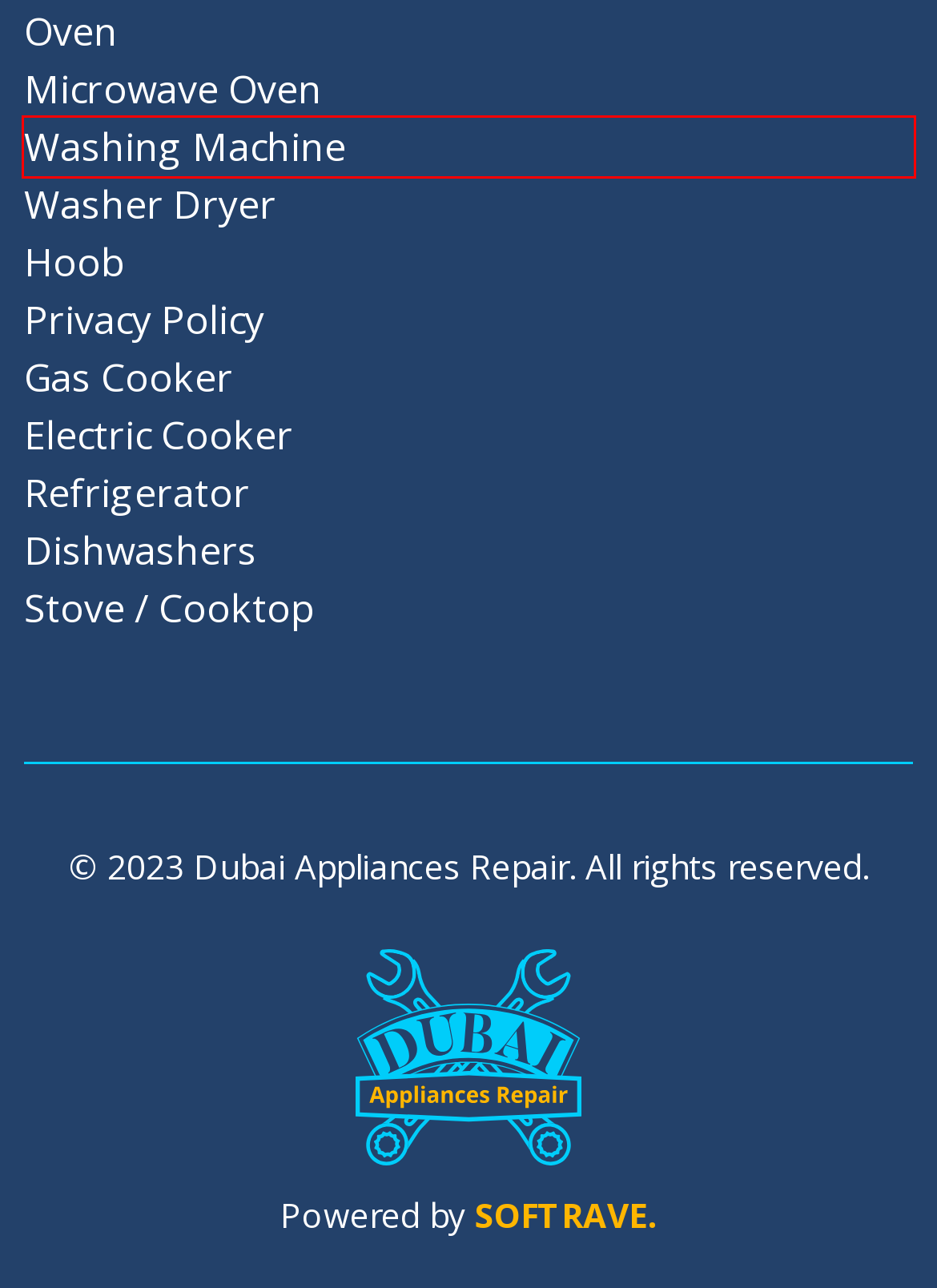You are looking at a webpage screenshot with a red bounding box around an element. Pick the description that best matches the new webpage after interacting with the element in the red bounding box. The possible descriptions are:
A. Refrigerator Repair - Dubai Appliances Repair
B. Dubai Appliance Repair - Quality Maintenance at one place
C. Electric Cooker Repair - Dubai Appliances Repair
D. Home - Softrave
E. Washer Dryer Repair - Dubai Appliances Repair
F. Washing Machine Repair - Dubai Appliances Repair
G. Microwave Oven Repair - Dubai Appliances Repair
H. Contact us - Dubai Appliances Repair

F